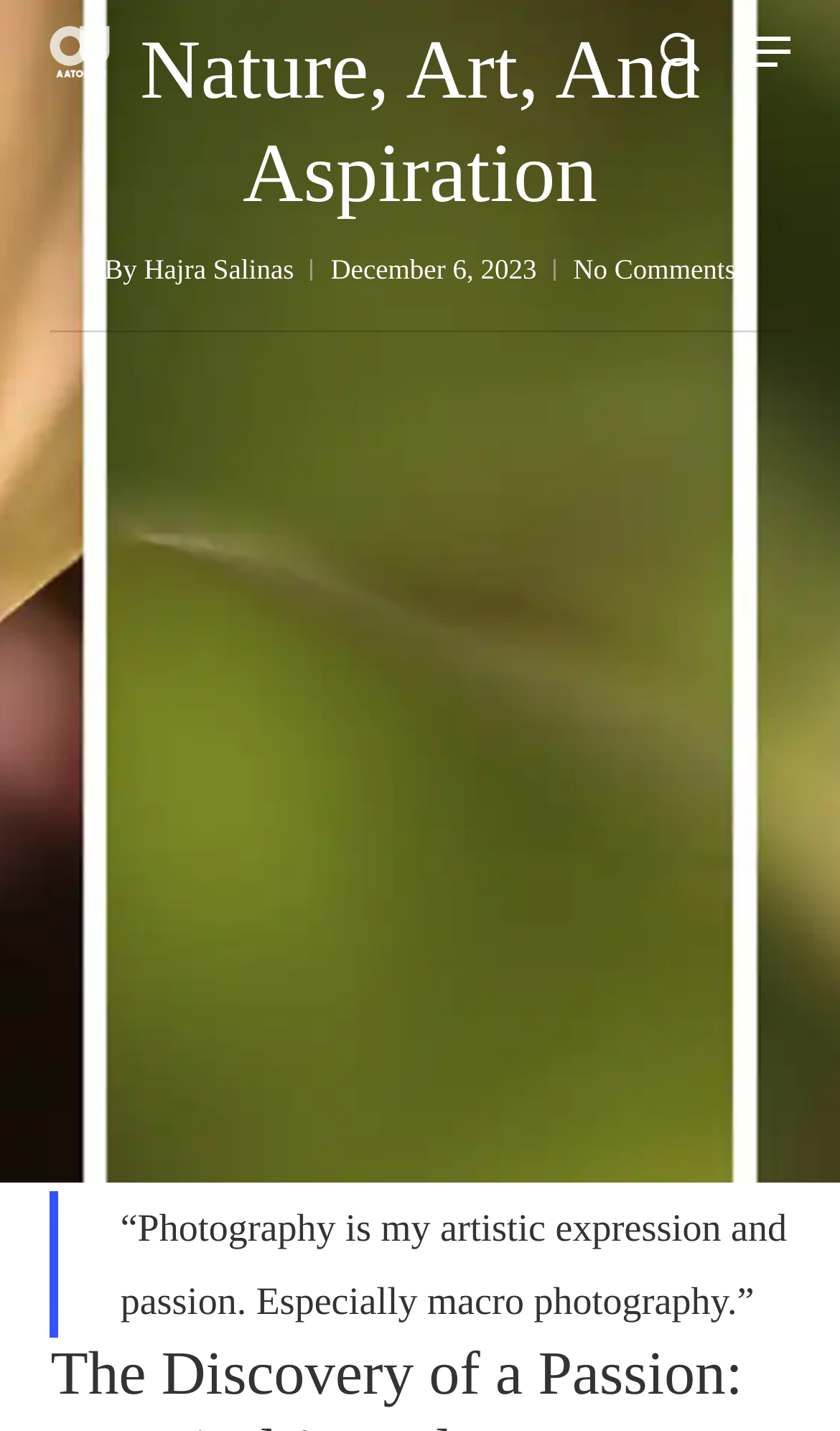Identify the bounding box of the UI component described as: "Menu".

[0.884, 0.021, 0.94, 0.051]